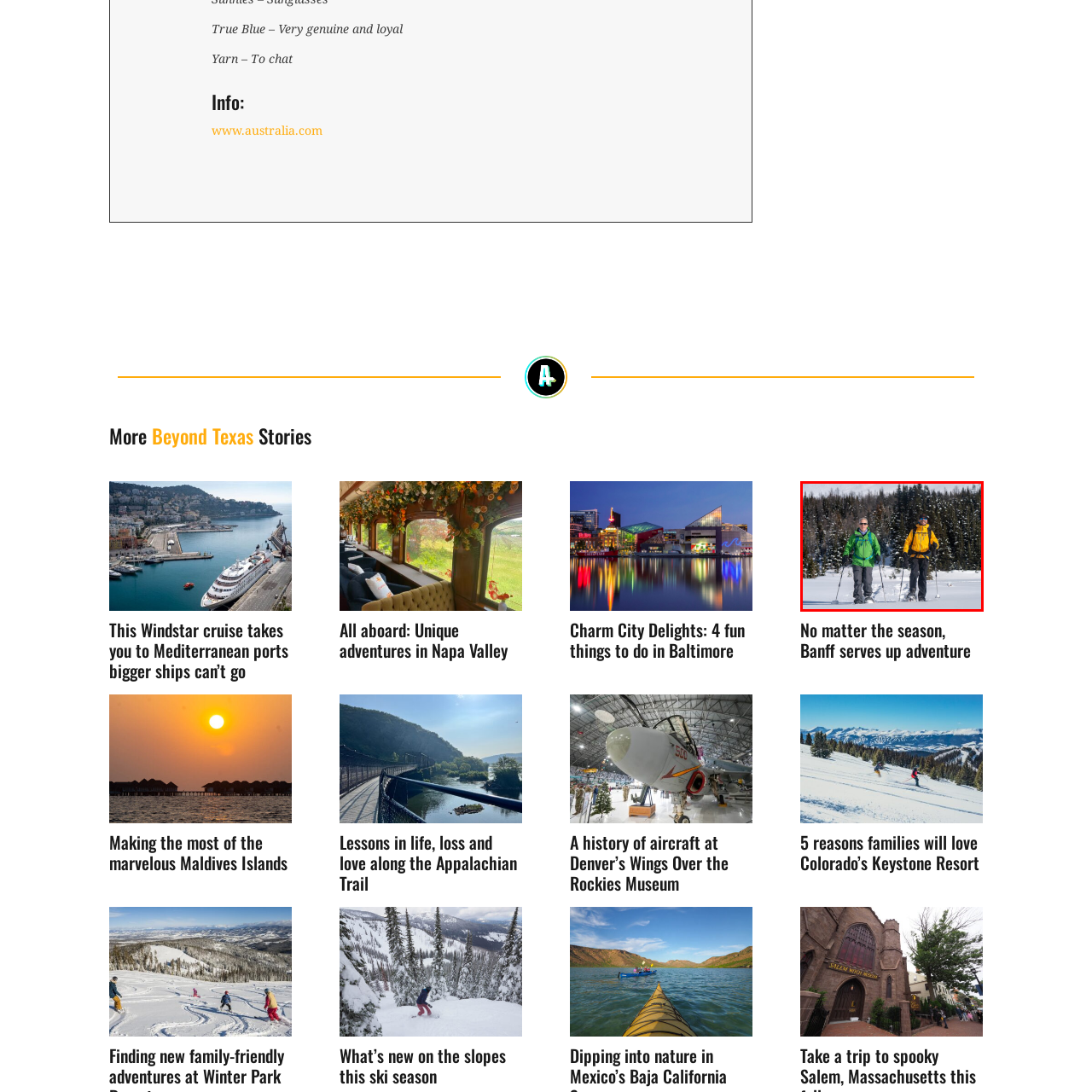What are the two individuals holding in their hands?
Analyze the image marked by the red bounding box and respond with an in-depth answer considering the visual clues.

The caption states that both individuals are holding ski poles, which are firmly planted in the snow. This suggests that they are engaged in winter sports, such as skiing or snowshoeing.